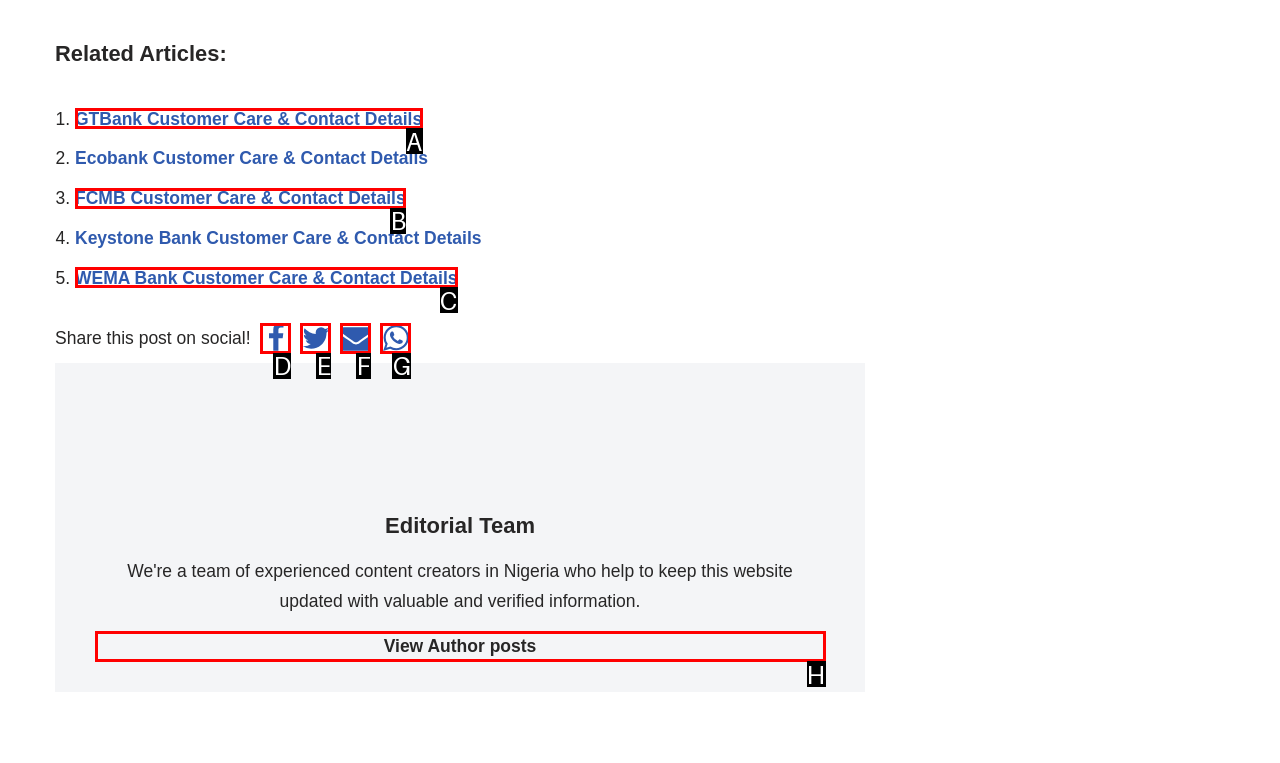Please indicate which HTML element to click in order to fulfill the following task: View GTBank Customer Care & Contact Details Respond with the letter of the chosen option.

A